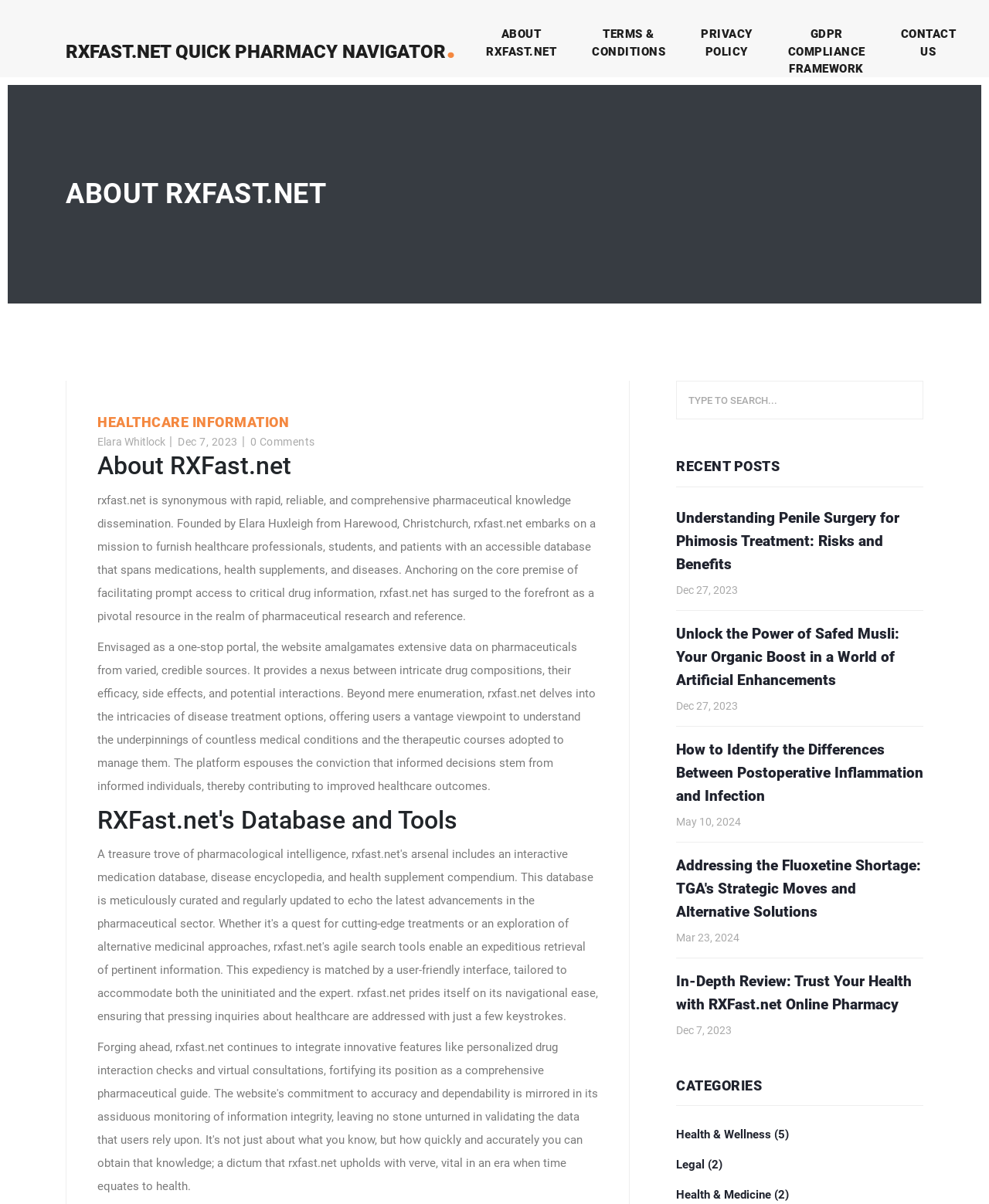Determine the bounding box coordinates of the region that needs to be clicked to achieve the task: "Search for health information".

[0.684, 0.316, 0.934, 0.348]